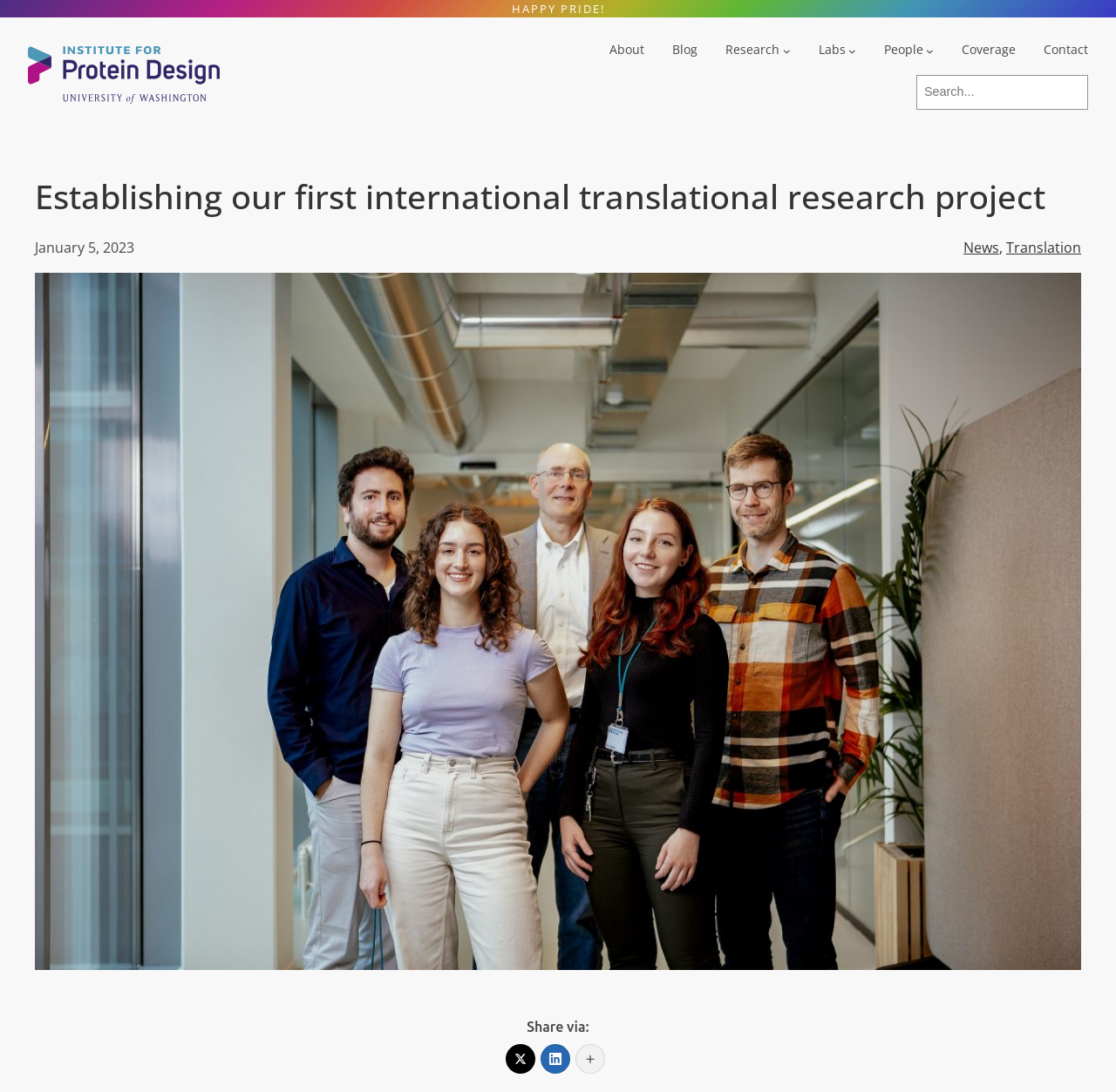Using the description: "aria-label="X (Twitter)"", determine the UI element's bounding box coordinates. Ensure the coordinates are in the format of four float numbers between 0 and 1, i.e., [left, top, right, bottom].

[0.453, 0.956, 0.48, 0.983]